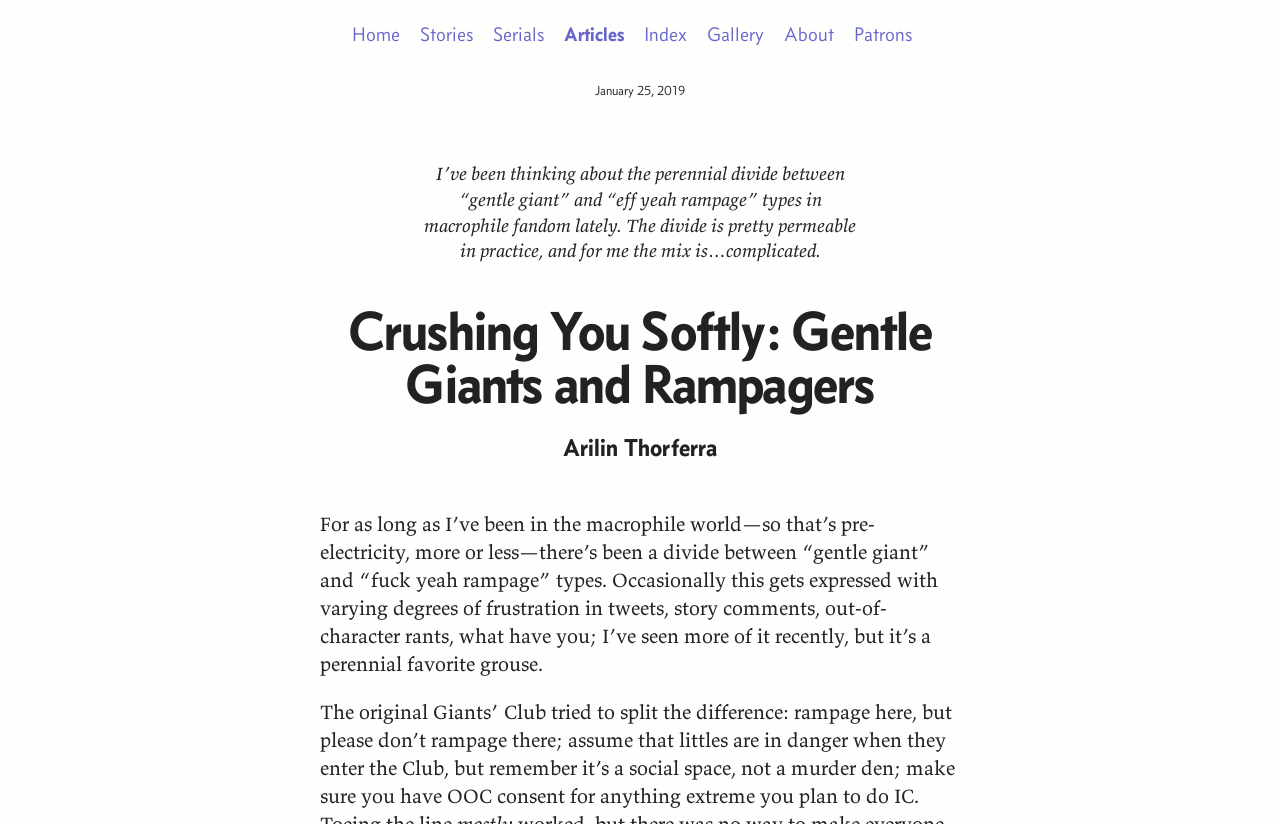Determine the bounding box coordinates for the area that should be clicked to carry out the following instruction: "check the gallery".

[0.552, 0.027, 0.597, 0.056]